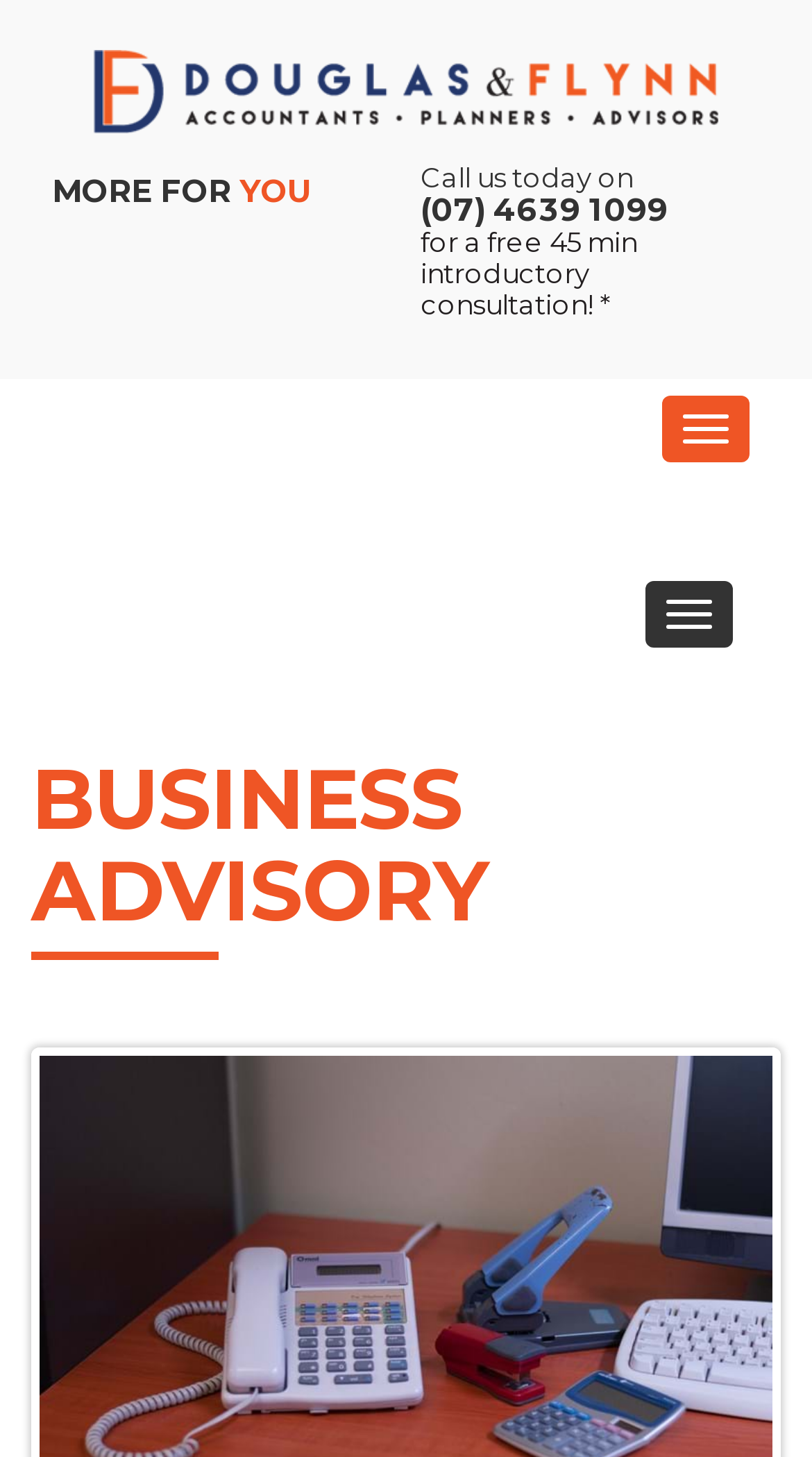Please examine the image and provide a detailed answer to the question: What is the name of the service offered?

I found the name of the service offered by looking at the link that says 'Accounting Services' below the navigation menu.